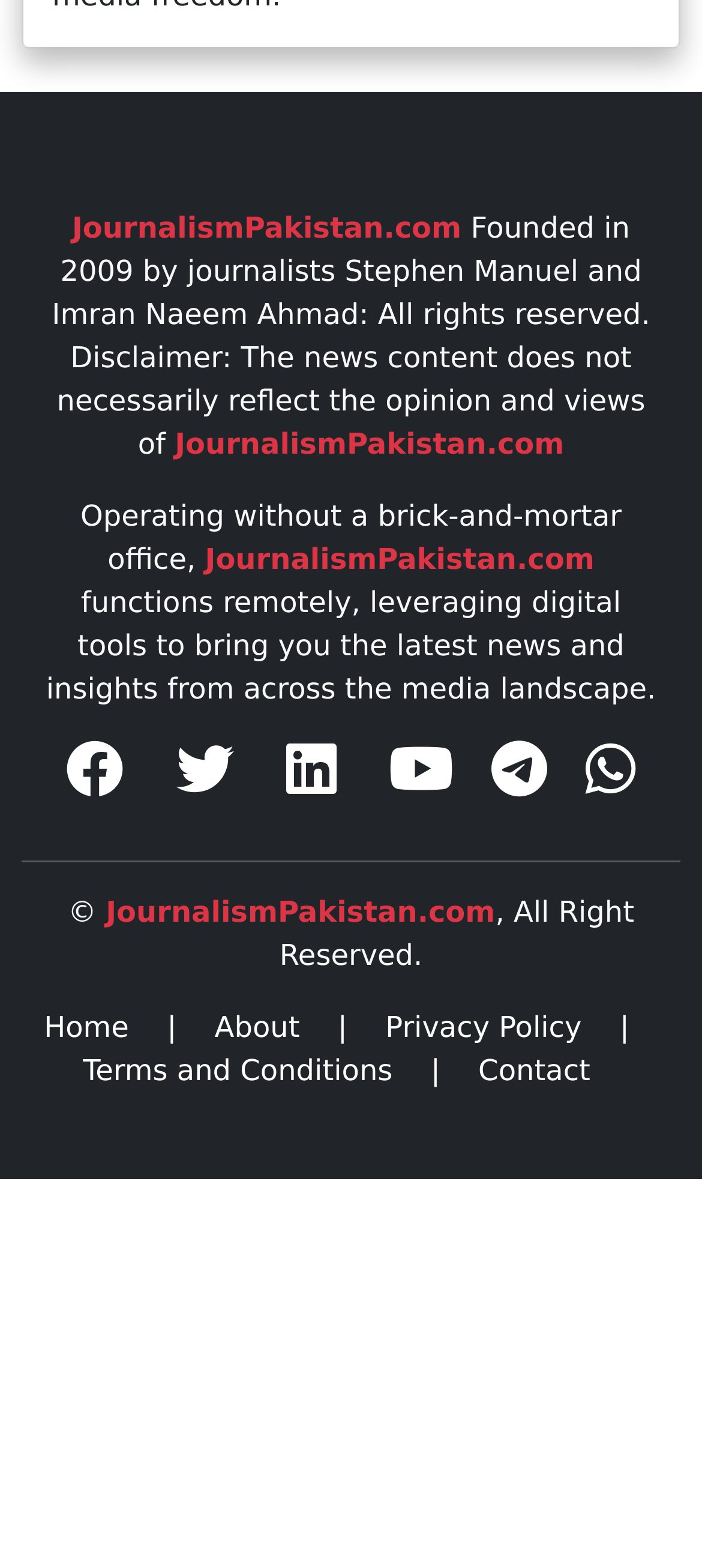Given the element description Privacy Policy, predict the bounding box coordinates for the UI element in the webpage screenshot. The format should be (top-left x, top-left y, bottom-right x, bottom-right y), and the values should be between 0 and 1.

[0.549, 0.865, 0.87, 0.887]